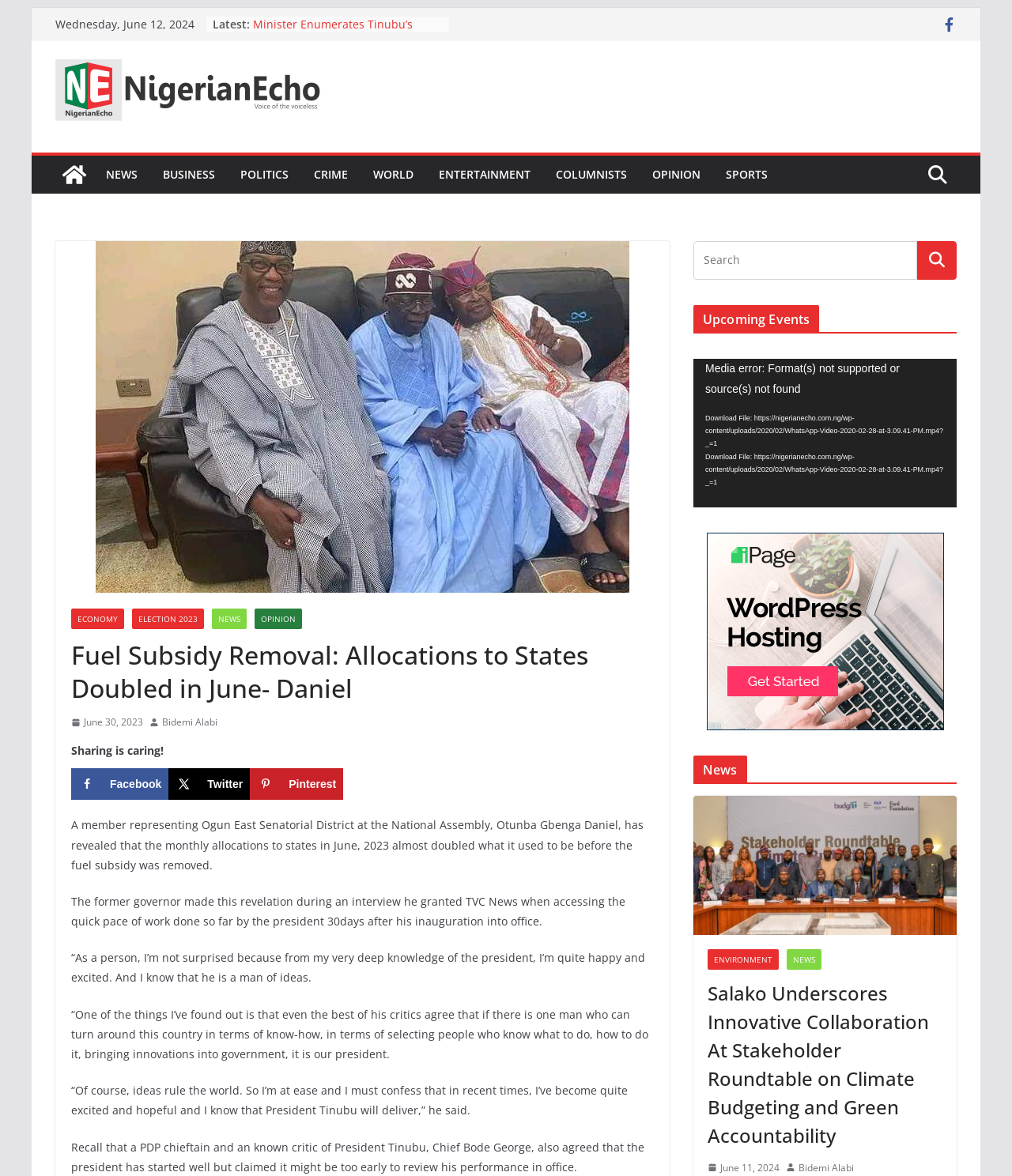What is the purpose of the 'Save to Pinterest' button?
Please provide a comprehensive answer based on the information in the image.

The 'Save to Pinterest' button is a social media sharing button that allows users to save an article to their Pinterest account, likely to read or share later.